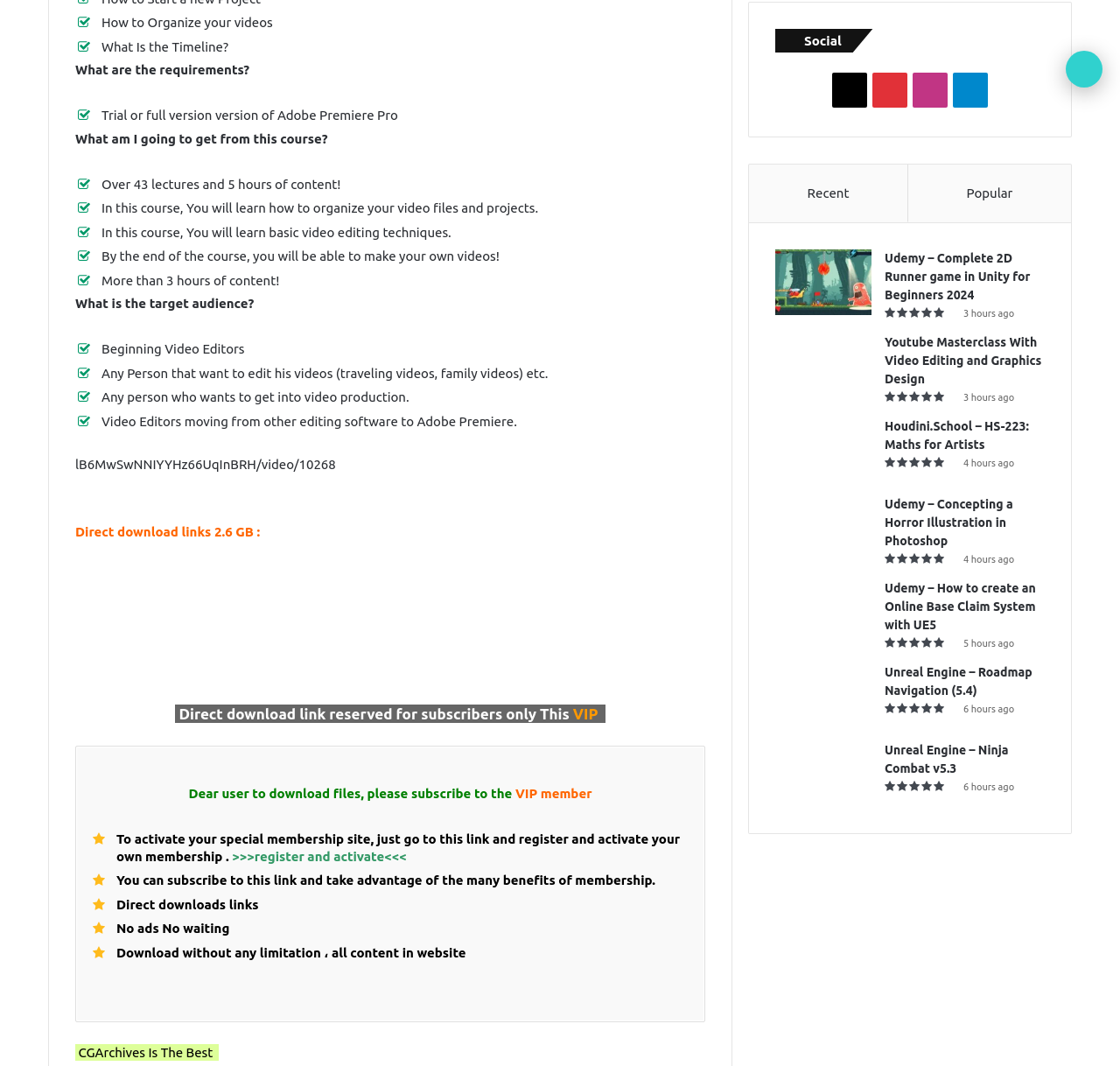Provide a single word or phrase answer to the question: 
What is the name of the website?

CGArchives